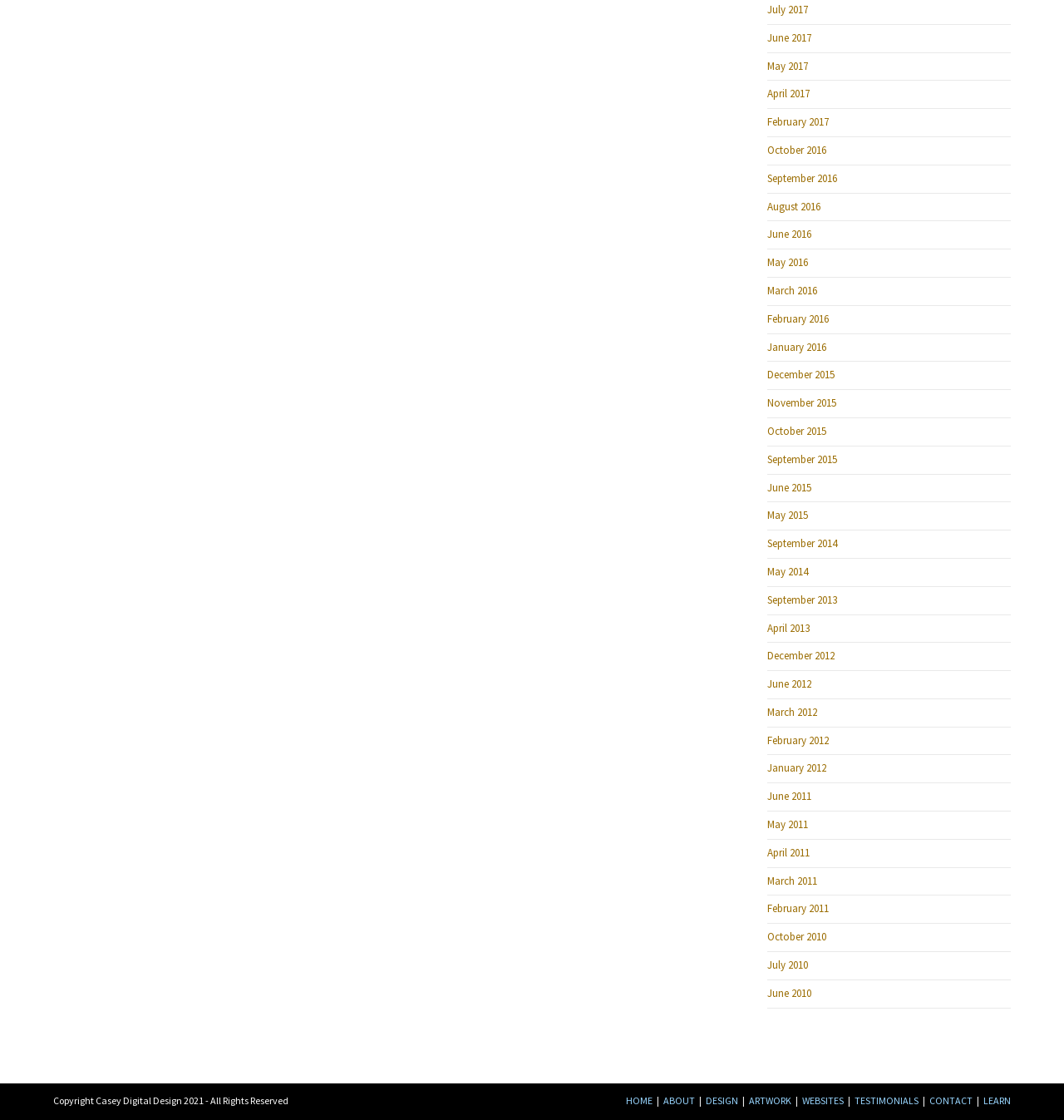What is the copyright year of the website?
Please respond to the question with as much detail as possible.

I found a 'StaticText' element with the content 'Copyright Casey Digital Design 2021 - All Rights Reserved' at the bottom of the webpage, which indicates the copyright year of the website.